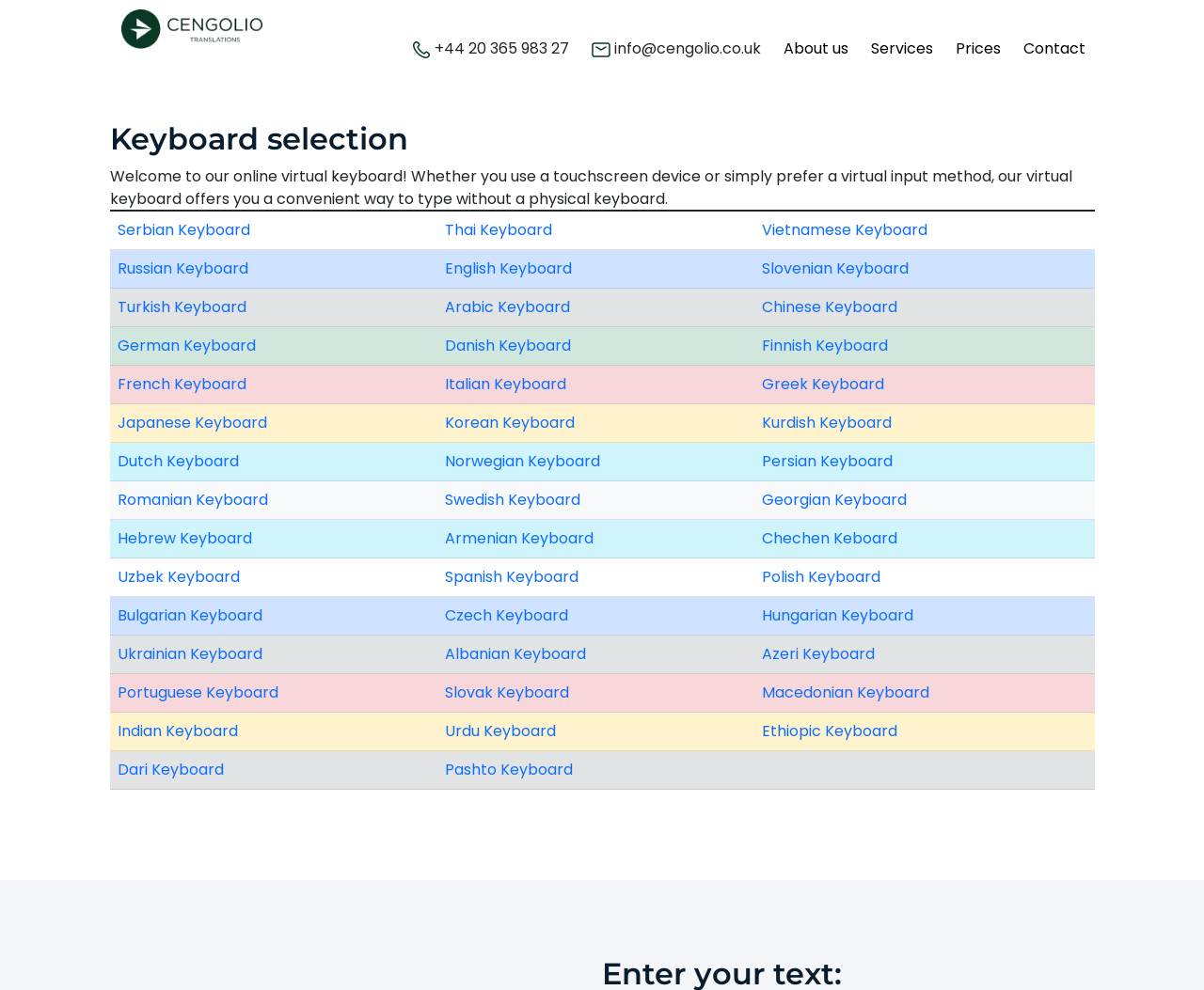What is the phone number displayed on the webpage?
Refer to the image and answer the question using a single word or phrase.

+44 20 365 983 27